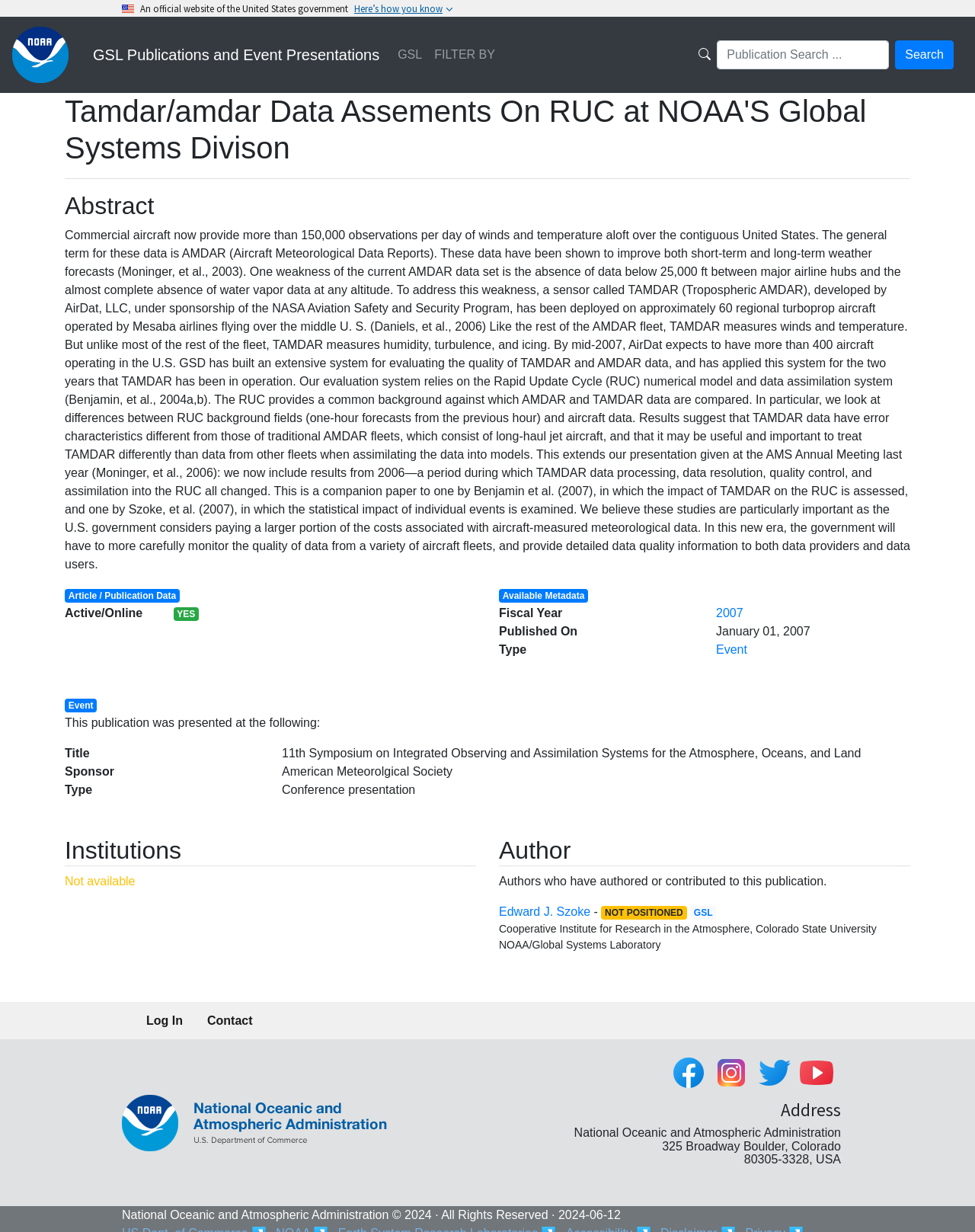What is the name of the institution that sponsored the publication?
Based on the visual details in the image, please answer the question thoroughly.

I found the name of the institution that sponsored the publication by looking at the text element with the text 'American Meteorolgical Society' which is located under the 'Sponsor' section.